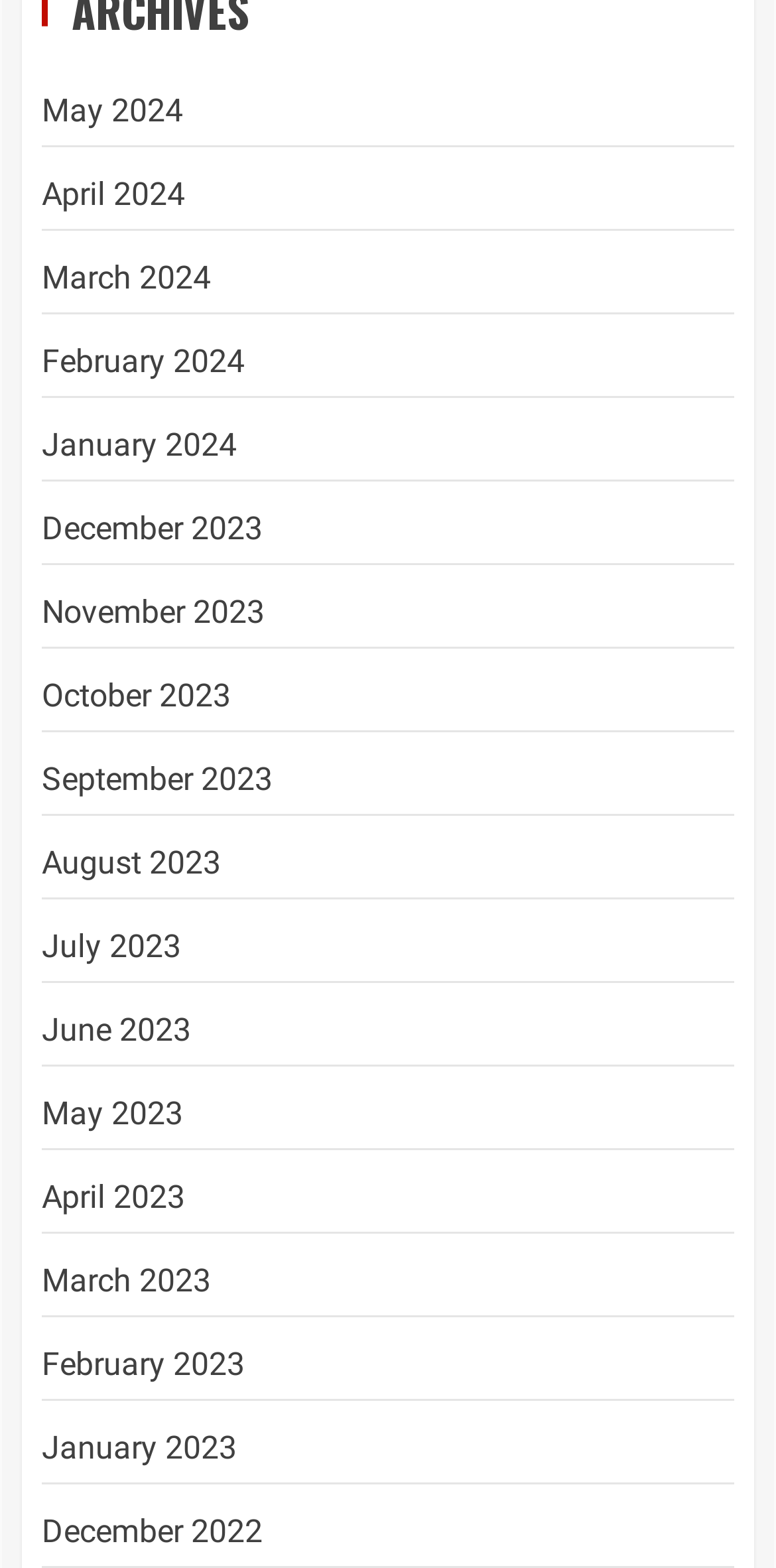How many links are above the 'June 2023' link?
Based on the image, please offer an in-depth response to the question.

I compared the y1 and y2 coordinates of the links and found that the 'June 2023' link has a y1 coordinate of 0.645. I then counted the number of links with y1 coordinates less than 0.645 and found 6 links above the 'June 2023' link.